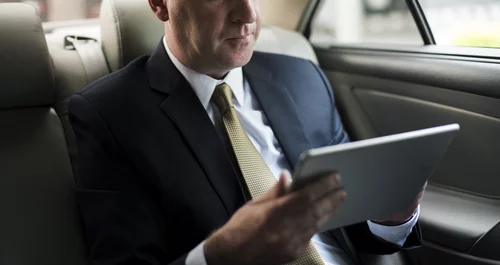What is the purpose of the corporate car service?
Give a one-word or short phrase answer based on the image.

Timely arrivals